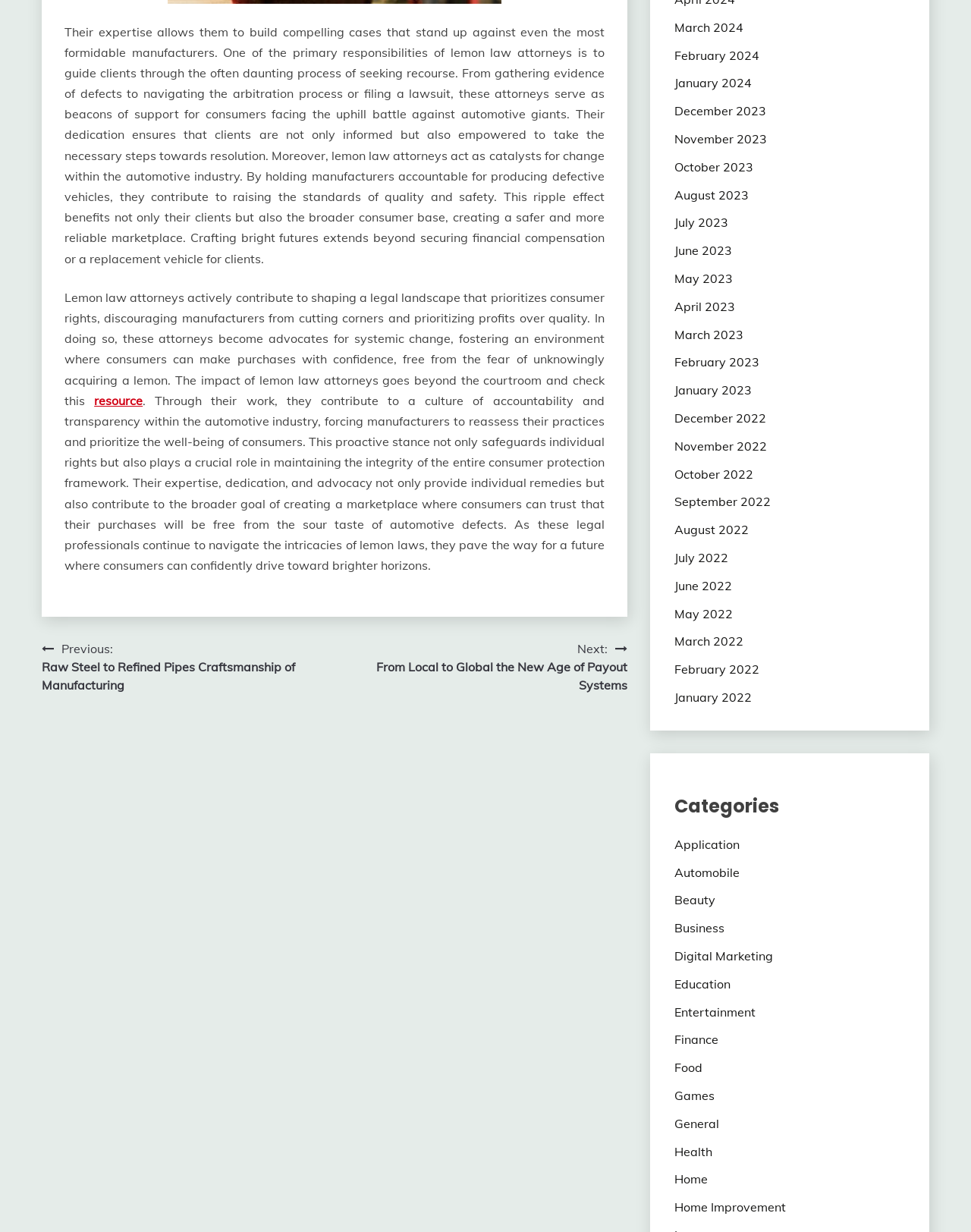Please provide the bounding box coordinates for the element that needs to be clicked to perform the instruction: "Read the 'Next: From Local to Global the New Age of Payout Systems' post". The coordinates must consist of four float numbers between 0 and 1, formatted as [left, top, right, bottom].

[0.344, 0.519, 0.646, 0.564]